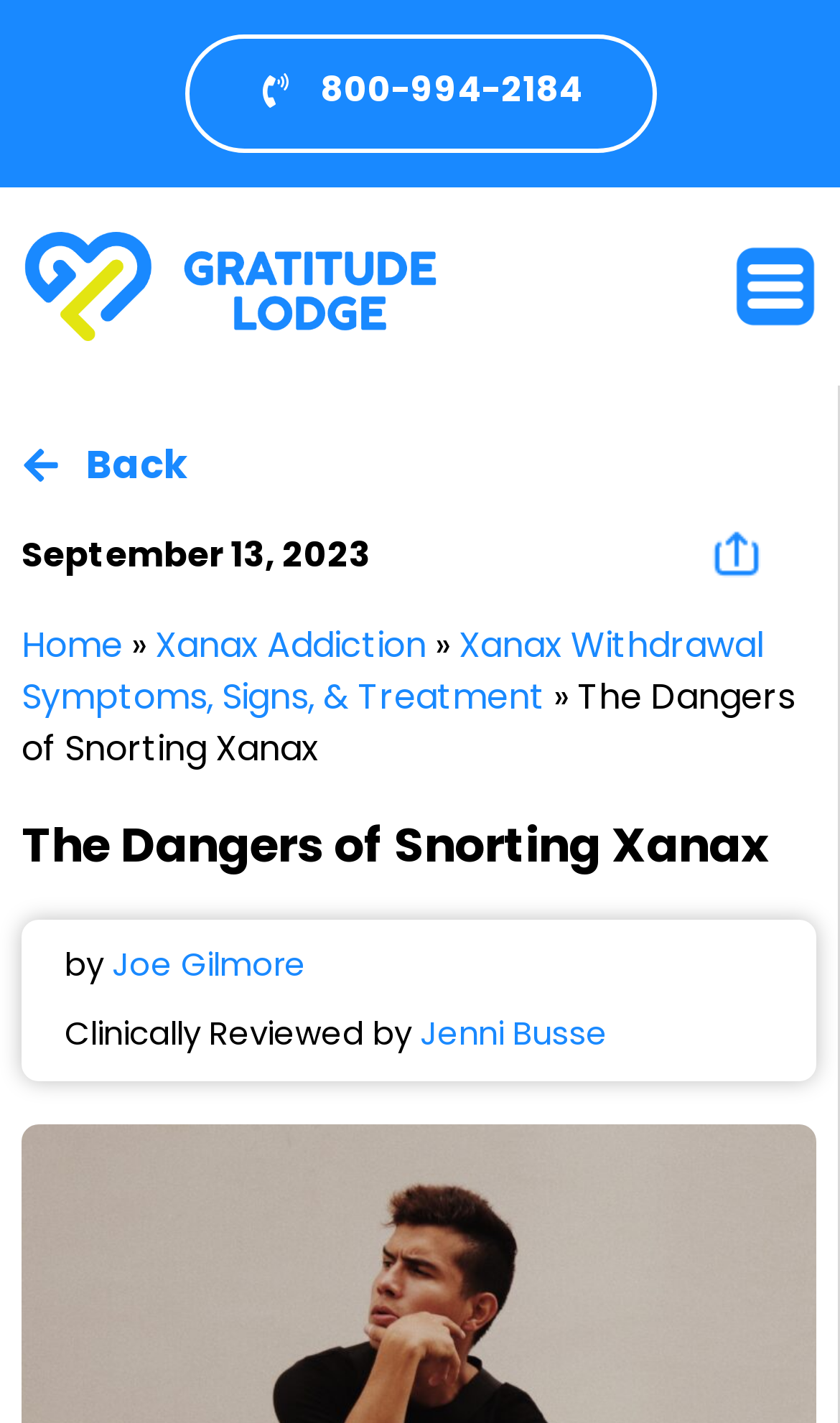Summarize the webpage with intricate details.

The webpage is about the dangers of snorting Xanax, a medication intended for oral use. At the top left corner, there is a Gratitude Lodge logo, which is an image linked to the lodge's website. Next to the logo, there is a phone number, 800-994-2184, which is a clickable link. On the top right corner, there is an image of a menu button.

Below the logo and phone number, there is a link to go back to a previous page. The current date, September 13, 2023, is displayed next to the back link. An icon is located on the right side of the date. 

The main navigation menu is located below the date, with links to the home page, Xanax addiction, and Xanax withdrawal symptoms, signs, and treatment. The title of the webpage, "The Dangers of Snorting Xanax", is displayed prominently below the navigation menu. 

The article's author, Joe Gilmore, and the clinician who reviewed the content, Jenni Busse, are credited at the bottom of the page.